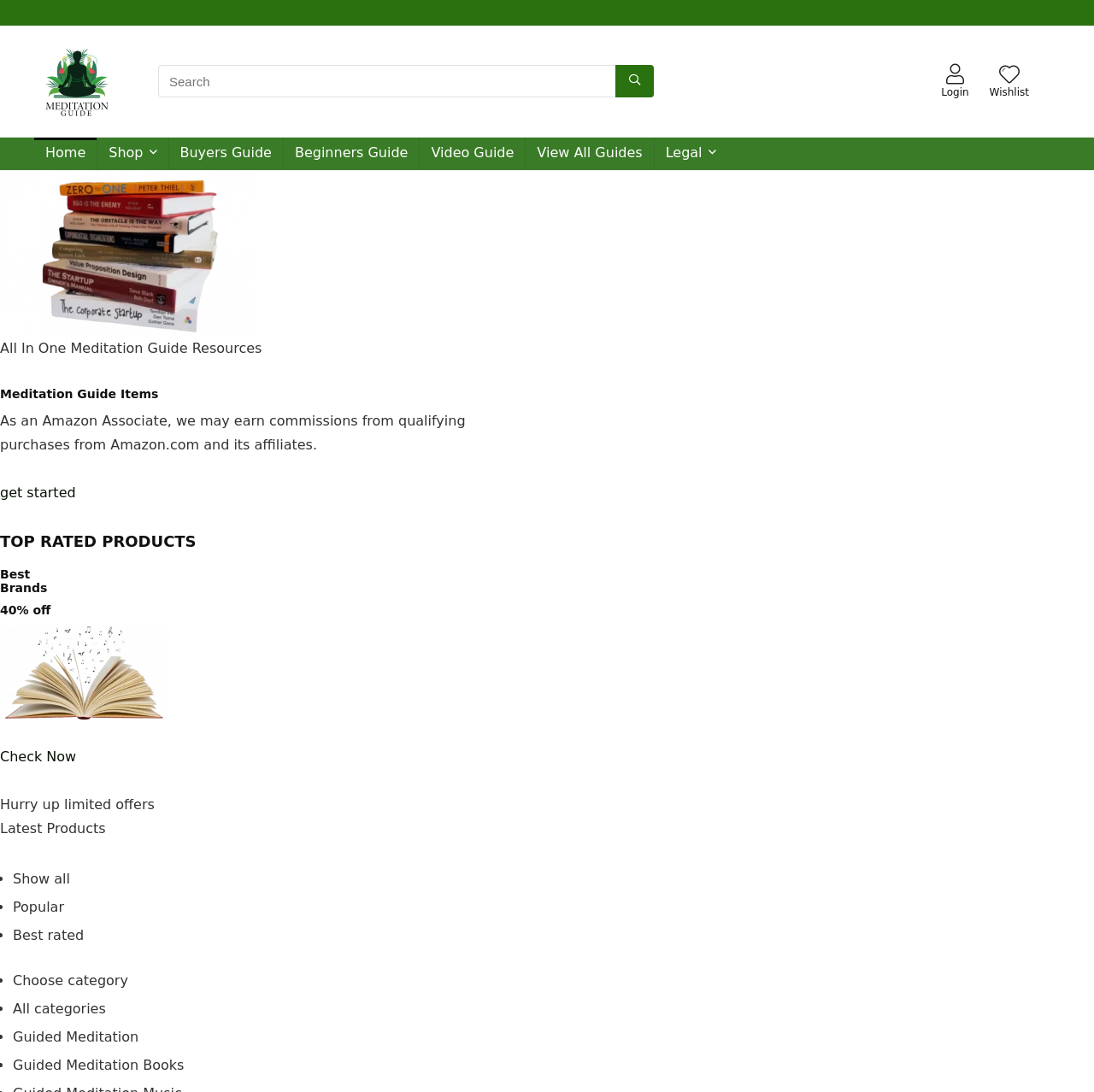From the element description View All Guides, predict the bounding box coordinates of the UI element. The coordinates must be specified in the format (top-left x, top-left y, bottom-right x, bottom-right y) and should be within the 0 to 1 range.

[0.481, 0.126, 0.597, 0.156]